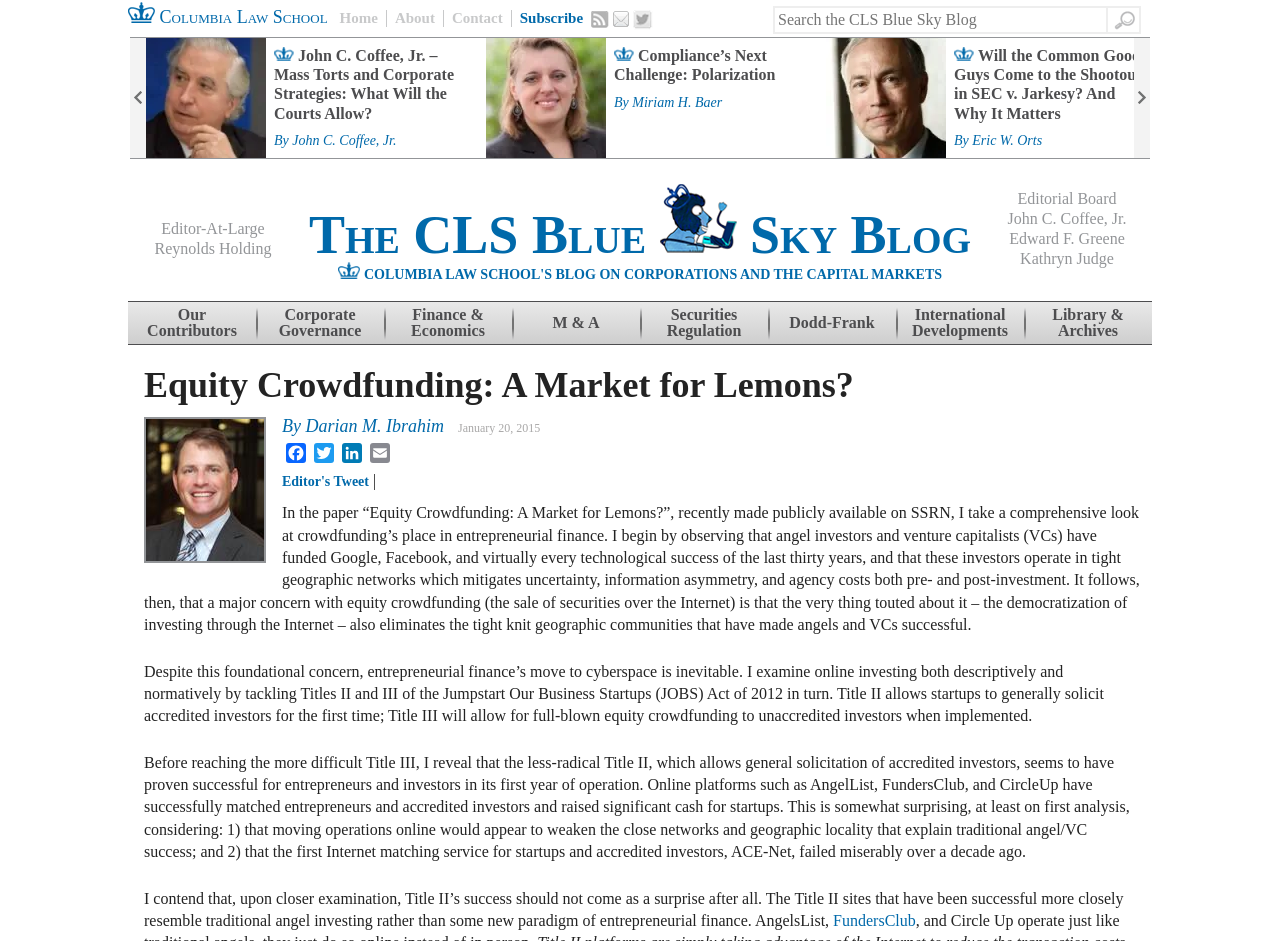Pinpoint the bounding box coordinates of the element that must be clicked to accomplish the following instruction: "Search for a topic". The coordinates should be in the format of four float numbers between 0 and 1, i.e., [left, top, right, bottom].

[0.604, 0.006, 0.866, 0.036]